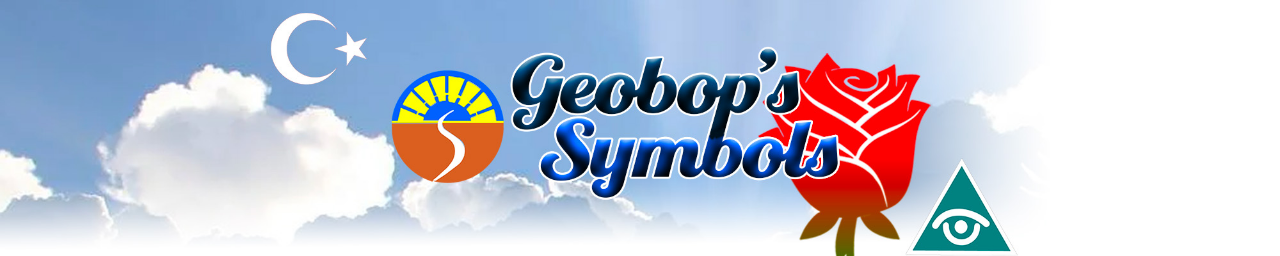What is the font style of the text 'Geobop's Symbols'?
Based on the screenshot, provide a one-word or short-phrase response.

Playful